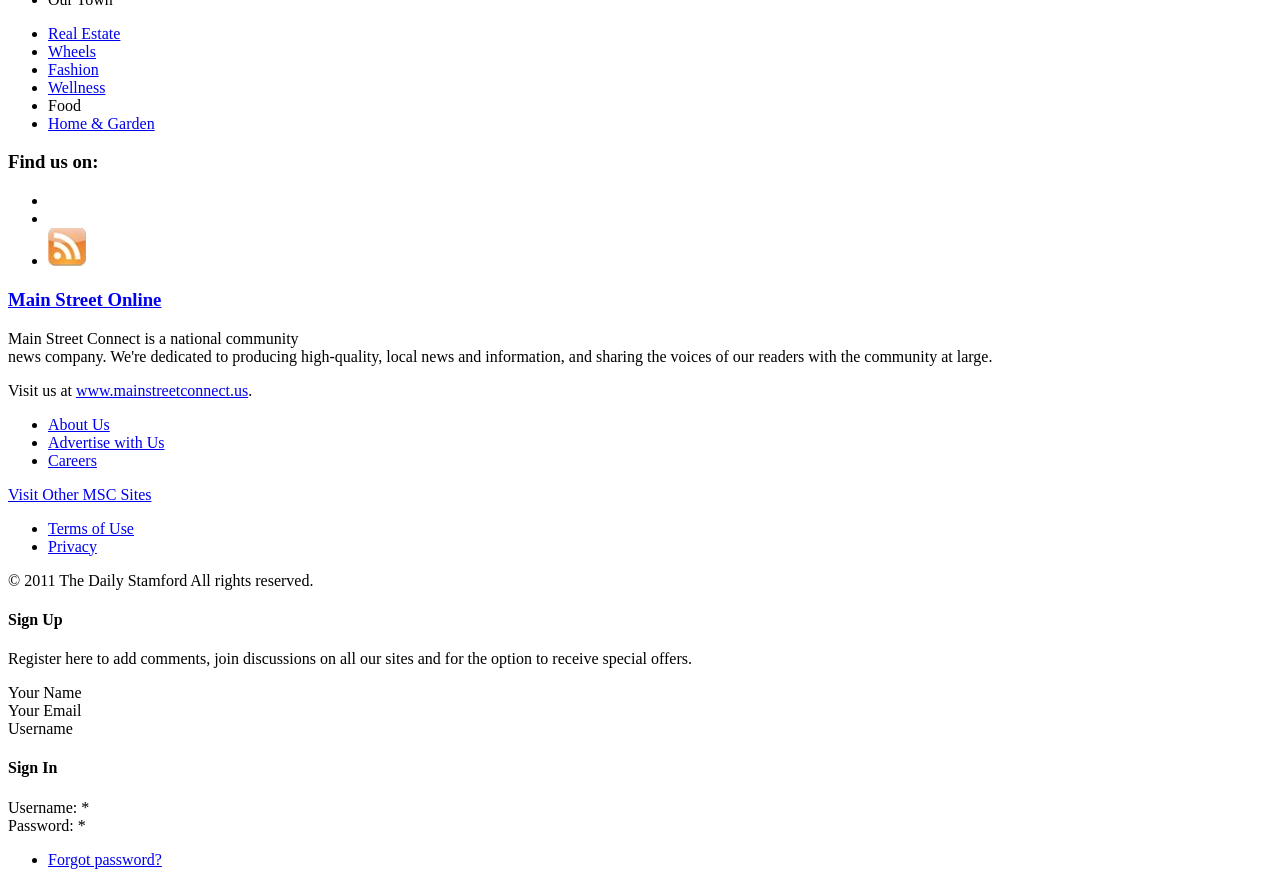Please mark the bounding box coordinates of the area that should be clicked to carry out the instruction: "Sign Up".

[0.006, 0.69, 0.994, 0.711]